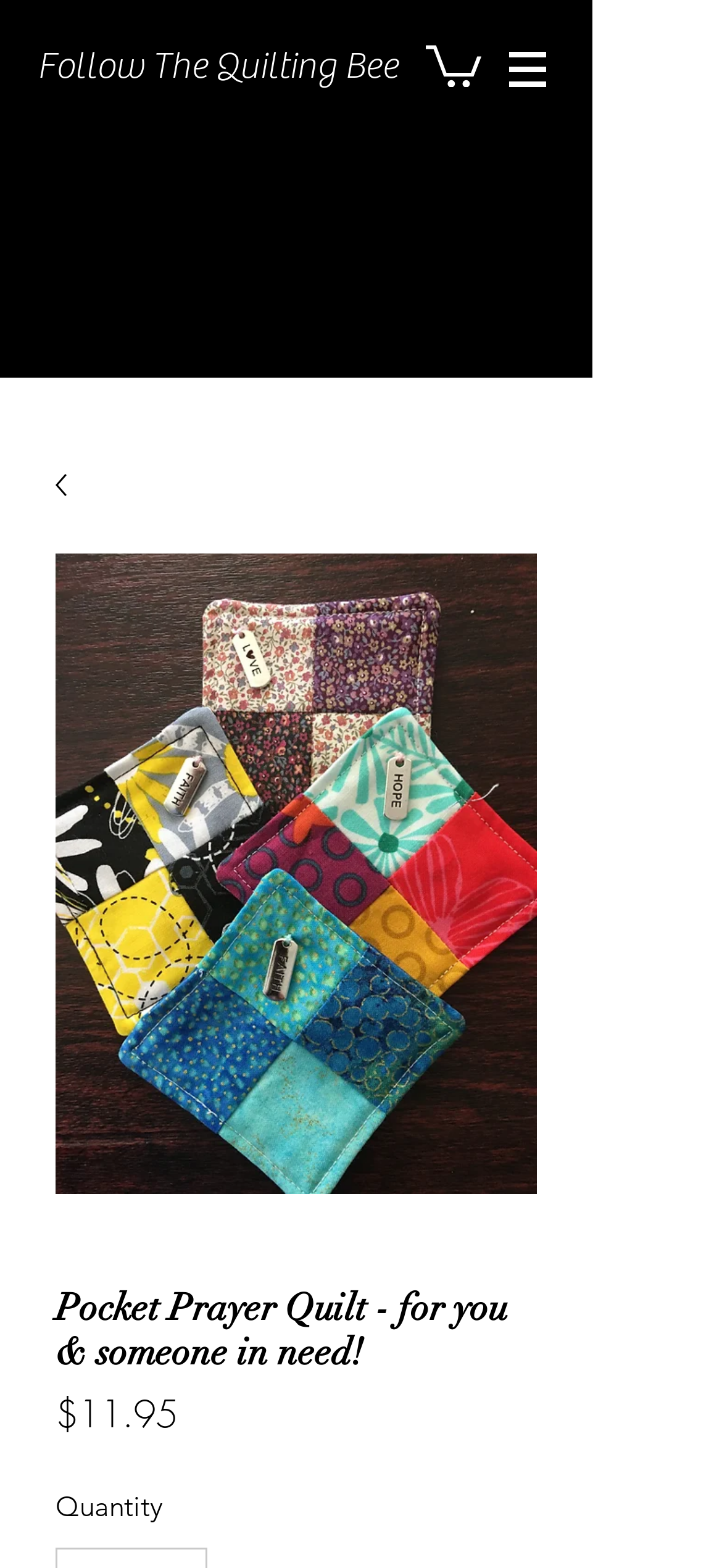Predict the bounding box coordinates for the UI element described as: "Follow The Quilting Bee". The coordinates should be four float numbers between 0 and 1, presented as [left, top, right, bottom].

[0.051, 0.028, 0.551, 0.055]